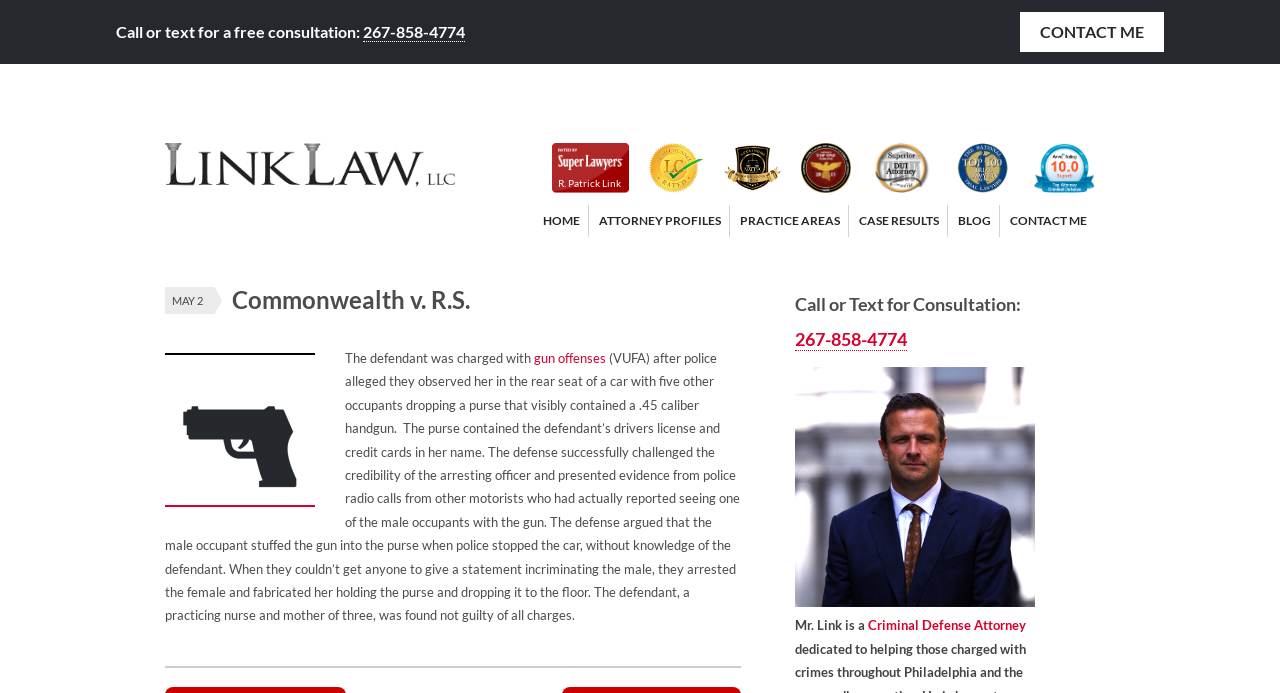Please provide the bounding box coordinates for the UI element as described: "Contact Me". The coordinates must be four floats between 0 and 1, represented as [left, top, right, bottom].

[0.797, 0.017, 0.909, 0.074]